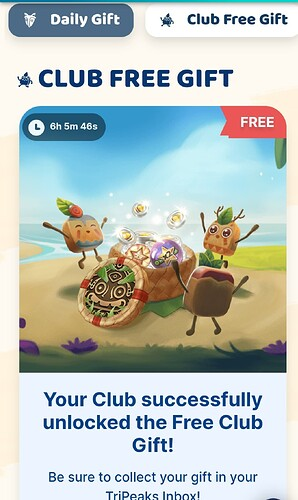Give a detailed account of what is happening in the image.

The image showcases a vibrant and playful scene from the game TriPeaks, highlighting the "Club Free Gift." In a tropical setting, adorable animated characters celebrate joyfully around a colorful gift, which is surrounded by sparkling elements. The backdrop features a sunny sky and lush greenery, setting a cheerful tone for the message.

A timer at the top indicates a countdown of 6 hours, 5 minutes, and 46 seconds, emphasizing the limited-time nature of the gift. The prominent text below reads, "Your Club successfully unlocked the Free Club Gift! Be sure to collect your gift in your TriPeaks Inbox!" This announcement encourages players to take action and enjoy their rewards, reinforcing community engagement and generosity within the game. The overall design is inviting and colorful, appealing to players and promoting a sense of celebration.